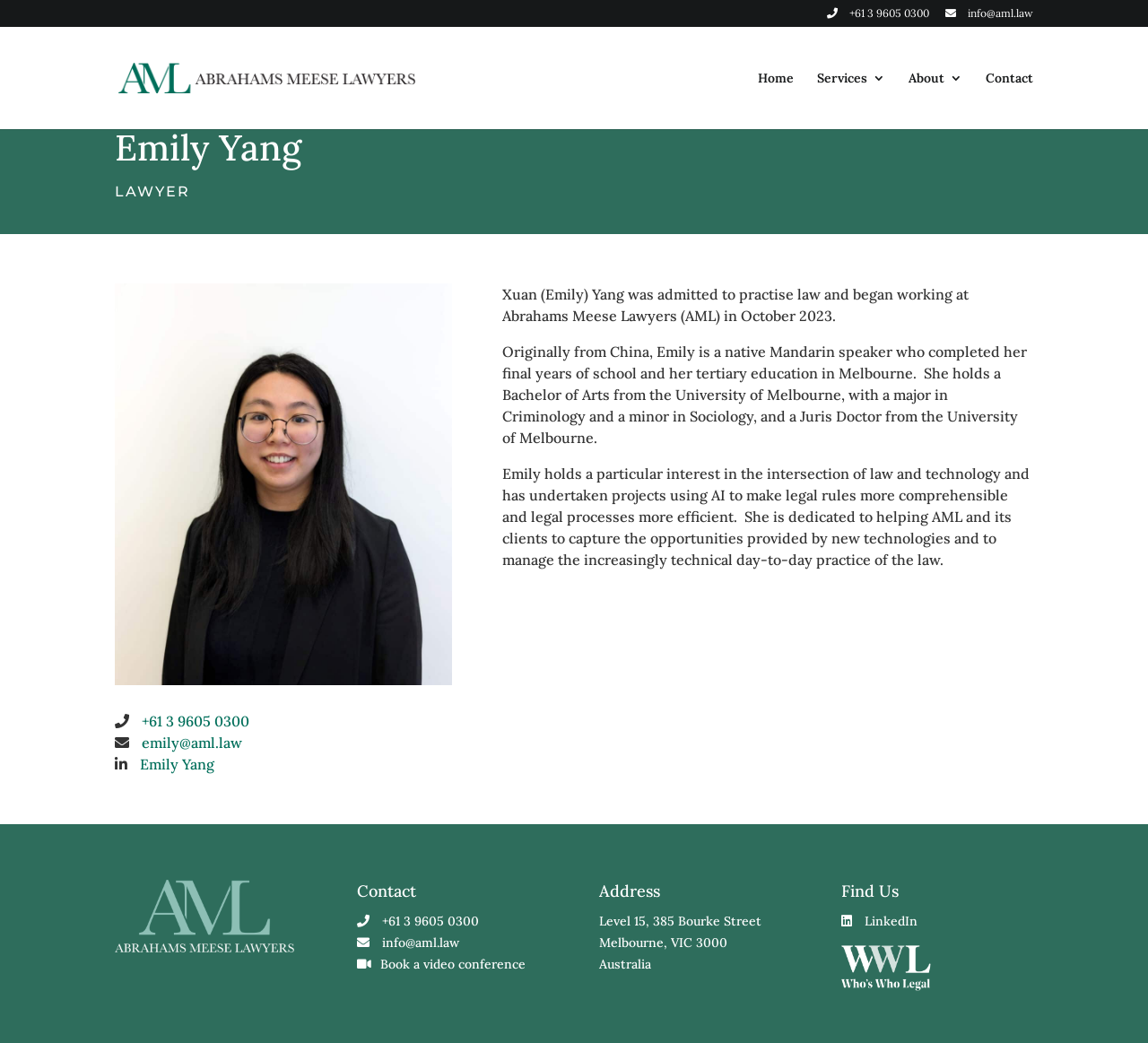Answer this question in one word or a short phrase: What is the address of Abrahams Meese Lawyers (AML)?

Level 15, 385 Bourke Street, Melbourne, VIC 3000, Australia